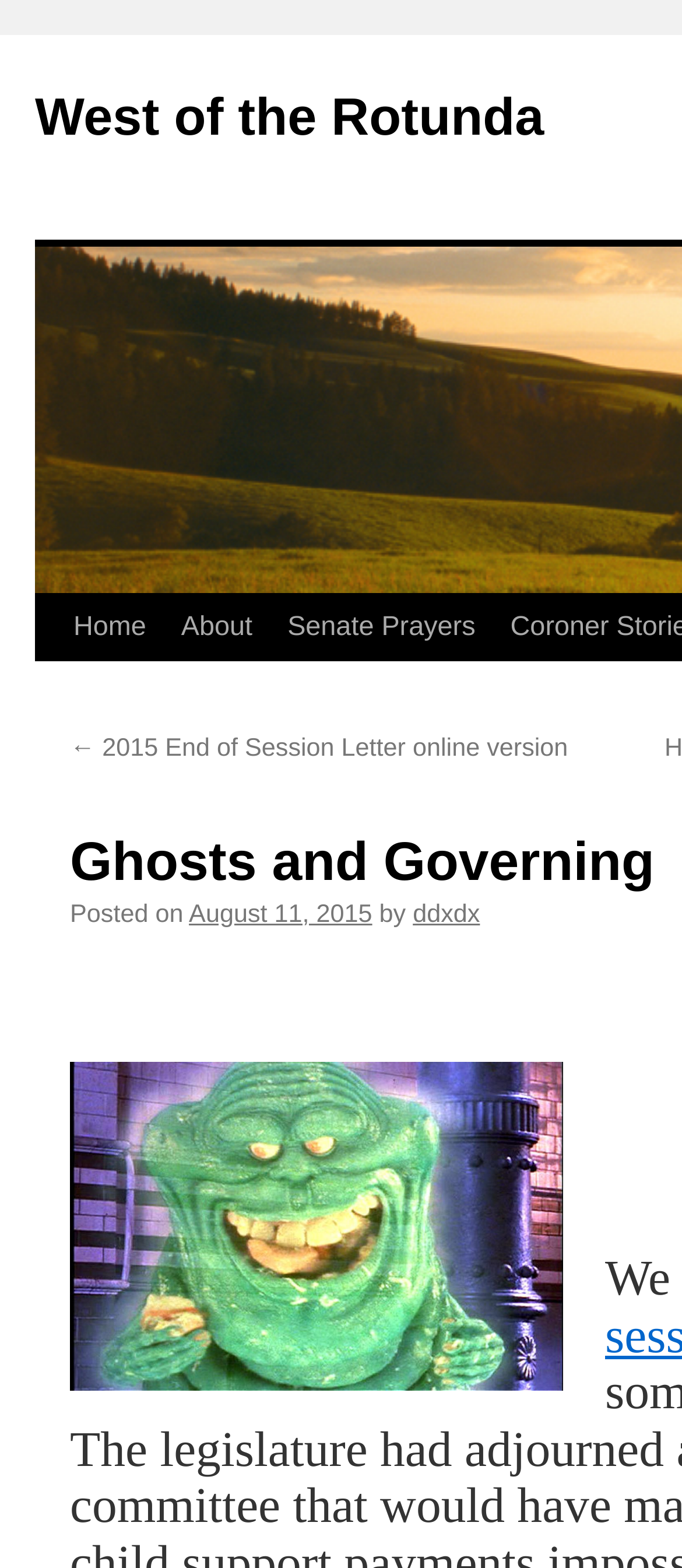Specify the bounding box coordinates of the area to click in order to follow the given instruction: "skip to content."

[0.049, 0.378, 0.1, 0.505]